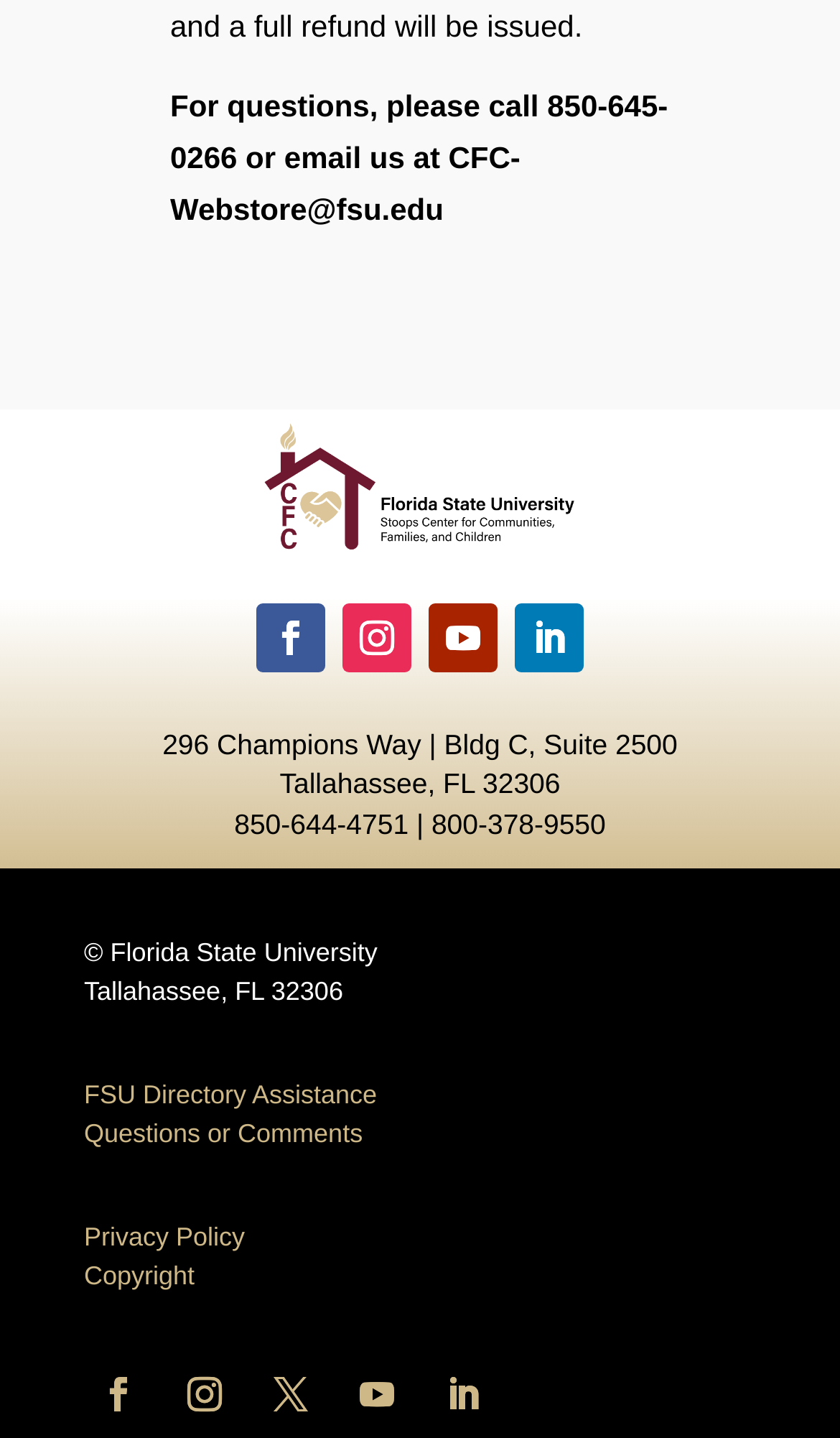Provide your answer in a single word or phrase: 
What is the email address for questions?

CFC-Webstore@fsu.edu